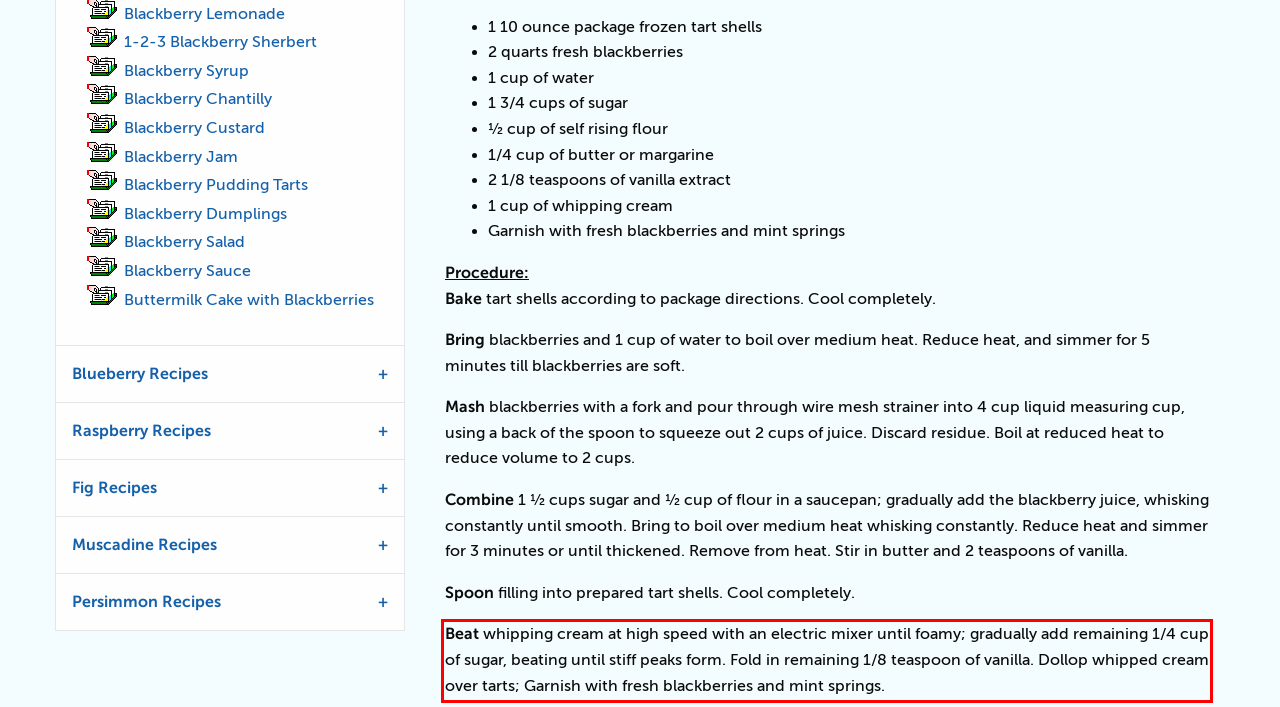You are given a screenshot of a webpage with a UI element highlighted by a red bounding box. Please perform OCR on the text content within this red bounding box.

Beat whipping cream at high speed with an electric mixer until foamy; gradually add remaining 1/4 cup of sugar, beating until stiff peaks form. Fold in remaining 1/8 teaspoon of vanilla. Dollop whipped cream over tarts; Garnish with fresh blackberries and mint springs.